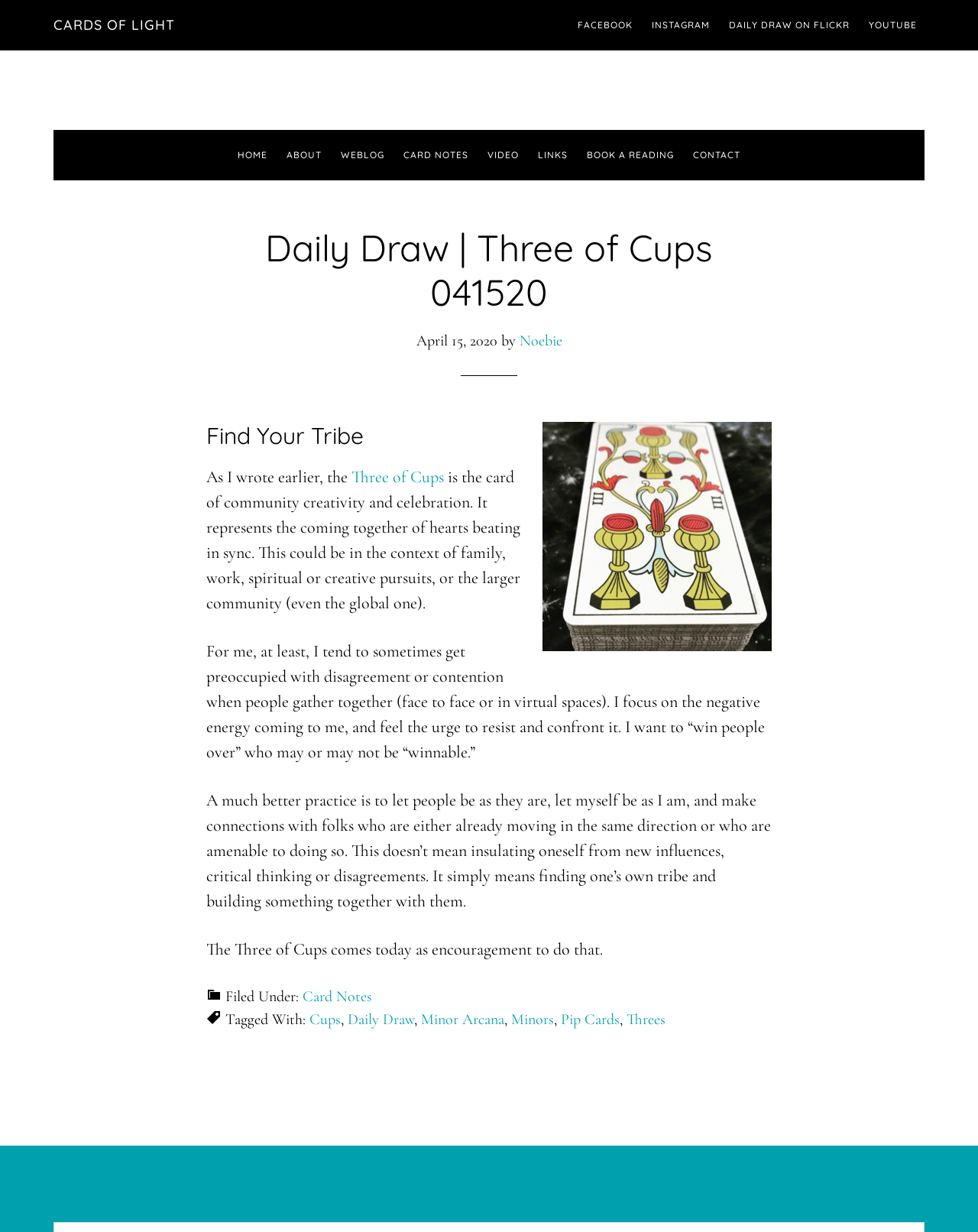What is the purpose of the Three of Cups card?
From the details in the image, answer the question comprehensively.

I determined the answer by reading the text 'The Three of Cups comes today as encouragement to do that.' which indicates that the purpose of the Three of Cups card is to encourage people to find their tribe and build connections with like-minded individuals.